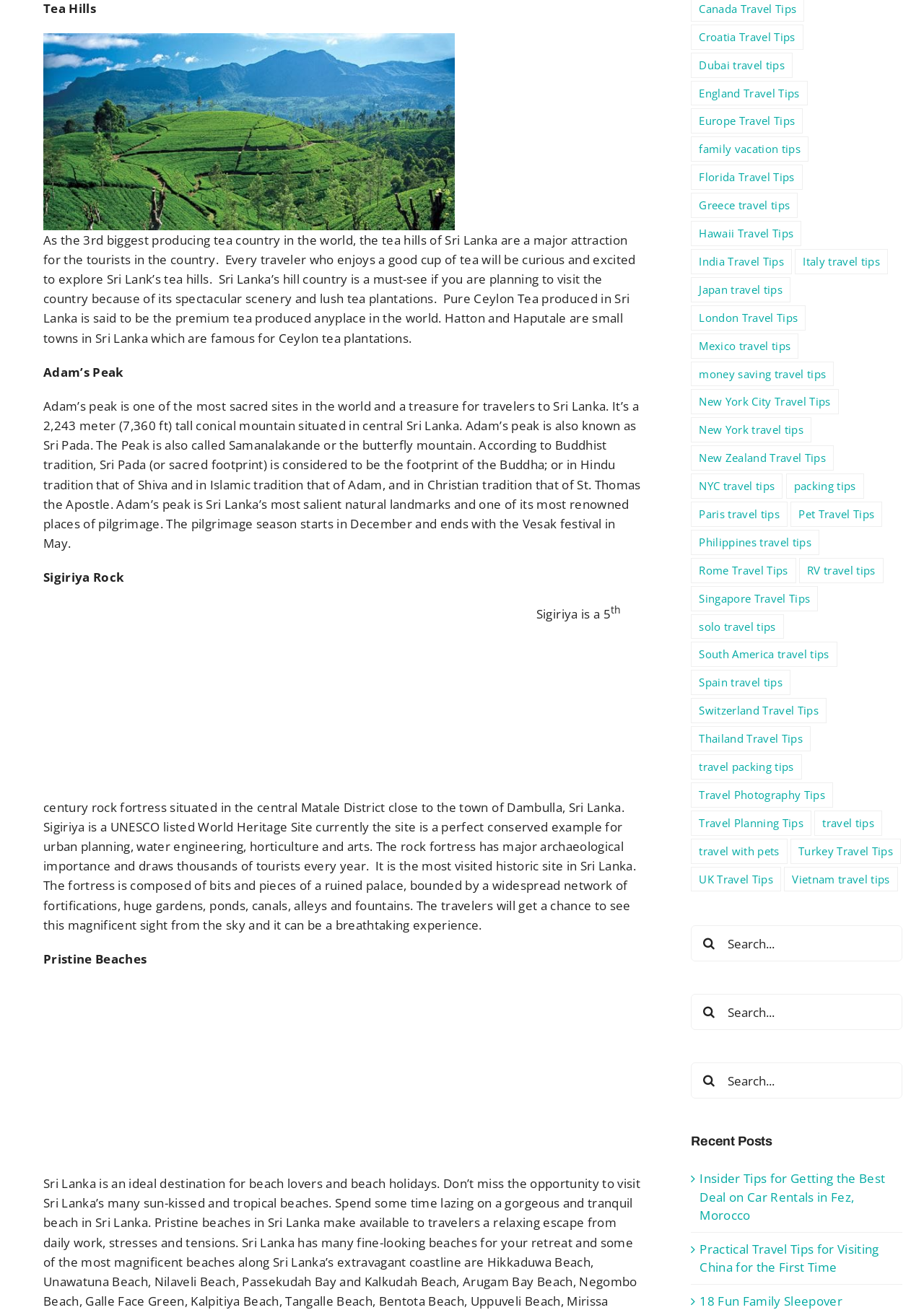Give the bounding box coordinates for the element described by: "aria-label="Search" value=""".

[0.748, 0.759, 0.787, 0.786]